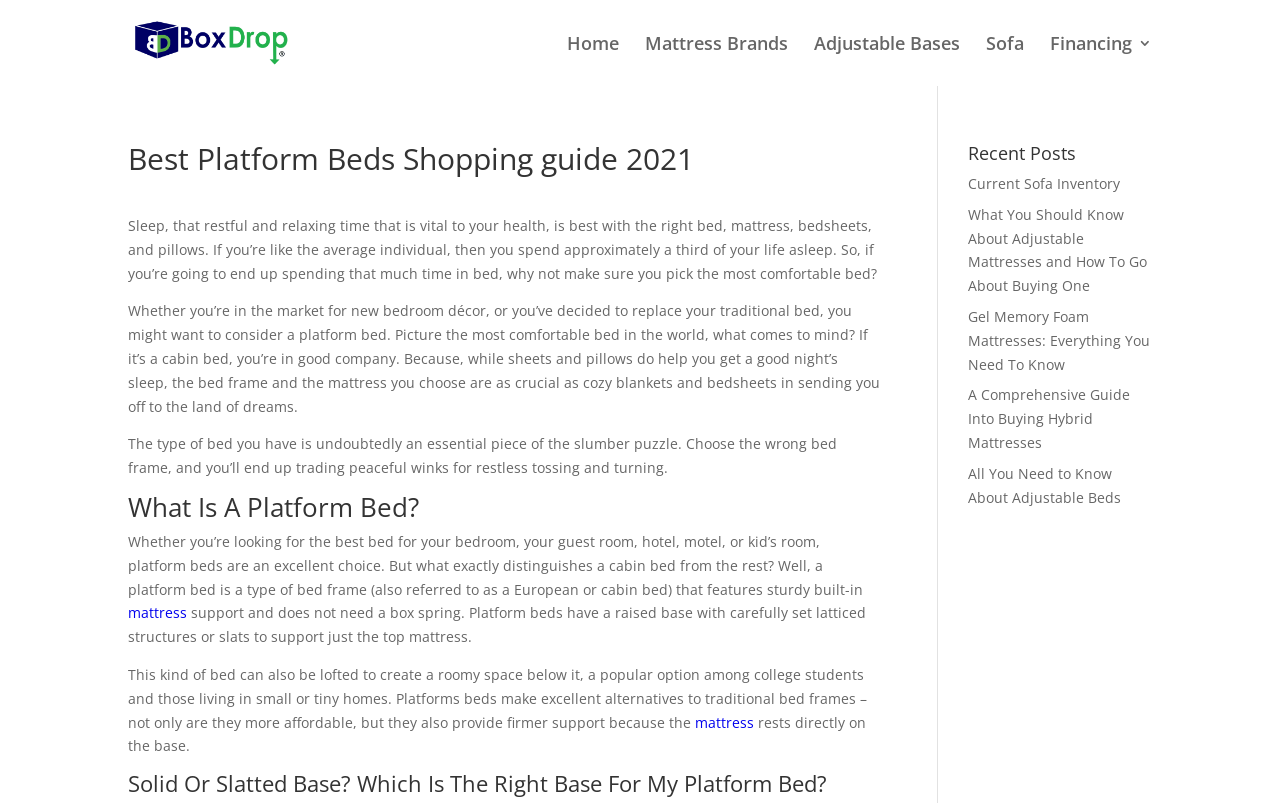Give an extensive and precise description of the webpage.

This webpage is a shopping guide for platform beds, specifically focusing on the importance of a good bed for a restful sleep. At the top left corner, there is a logo of "BoxDrop Mattress and Furniture" with a link to the website. Below the logo, there is a navigation menu with links to "Home", "Mattress Brands", "Adjustable Bases", "Sofa", and "Financing 3".

The main content of the webpage is divided into sections. The first section has a heading "Best Platform Beds Shopping guide 2021" and a brief introduction to the importance of a good bed for sleep. This is followed by three paragraphs of text that discuss the benefits of platform beds, including their comfort, support, and versatility.

Below these paragraphs, there is a section with a heading "What Is A Platform Bed?" that provides a detailed explanation of what a platform bed is, its features, and its benefits. This section includes links to related terms such as "Platform Bed" and "mattress".

On the right side of the webpage, there is a section with a heading "Recent Posts" that lists several links to recent articles related to mattresses and beds, including "Current Sofa Inventory", "What You Should Know About Adjustable Mattresses and How To Go About Buying One", and "A Comprehensive Guide Into Buying Hybrid Mattresses".